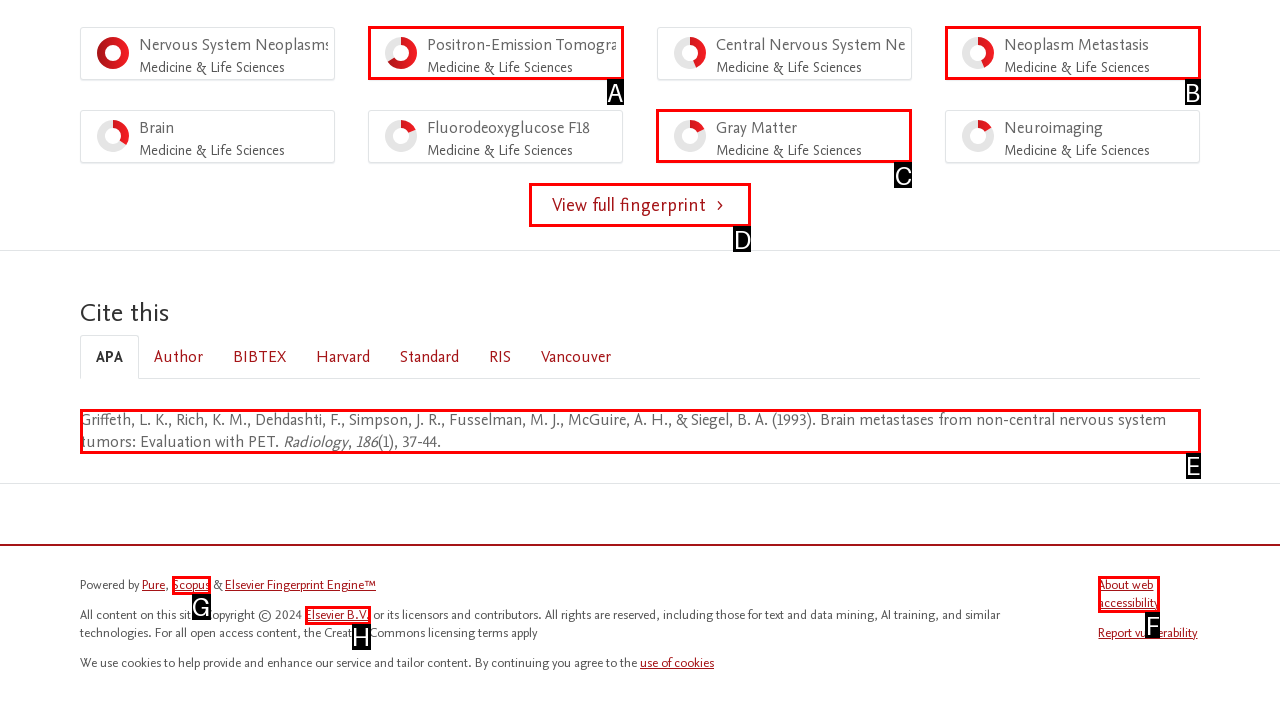Determine which HTML element to click on in order to complete the action: Learn about web accessibility.
Reply with the letter of the selected option.

F